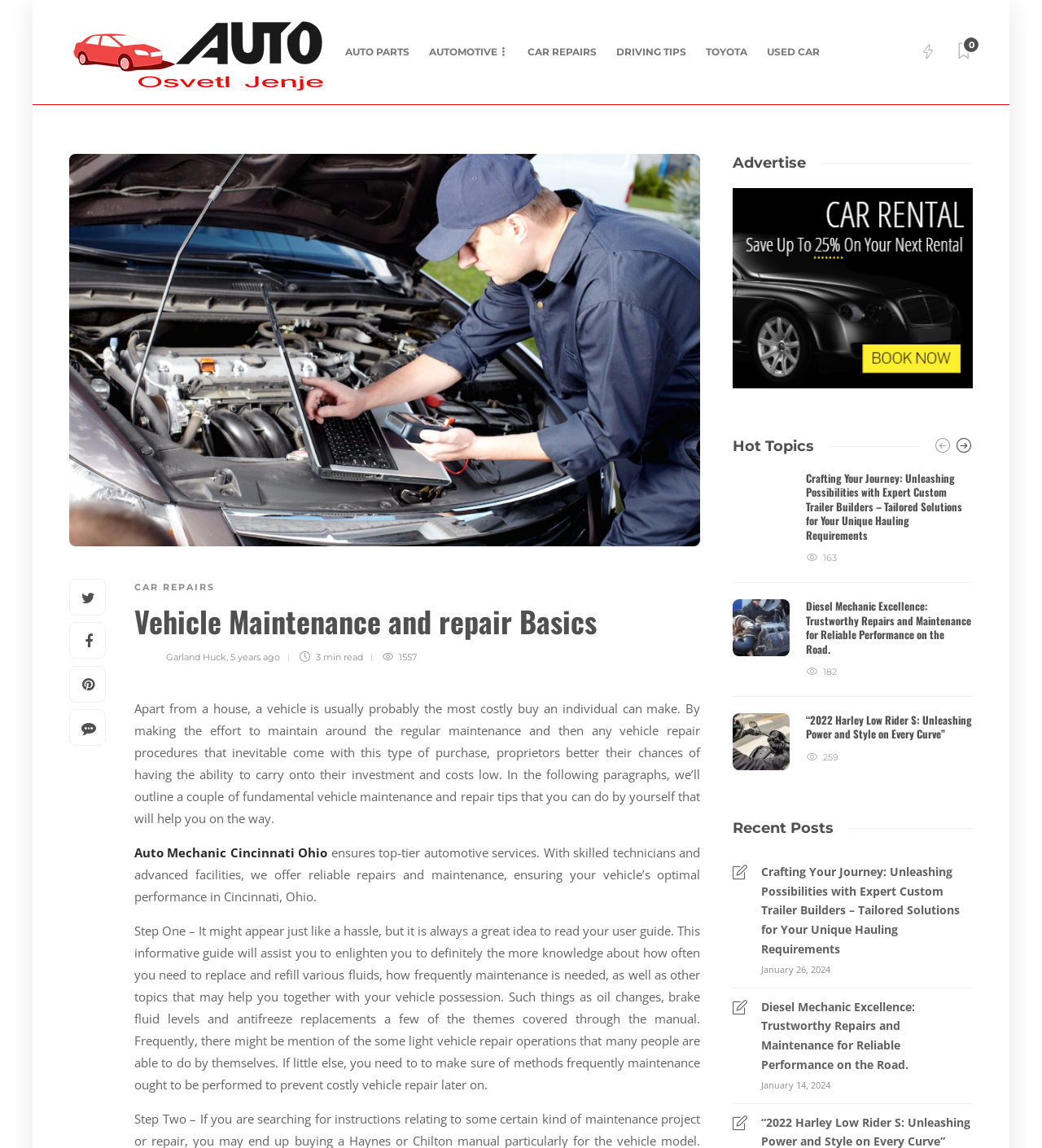What type of services does Auto Mechanic Cincinnati Ohio offer?
Carefully examine the image and provide a detailed answer to the question.

Auto Mechanic Cincinnati Ohio offers reliable repairs and maintenance services, ensuring your vehicle's optimal performance in Cincinnati, Ohio, with skilled technicians and advanced facilities.